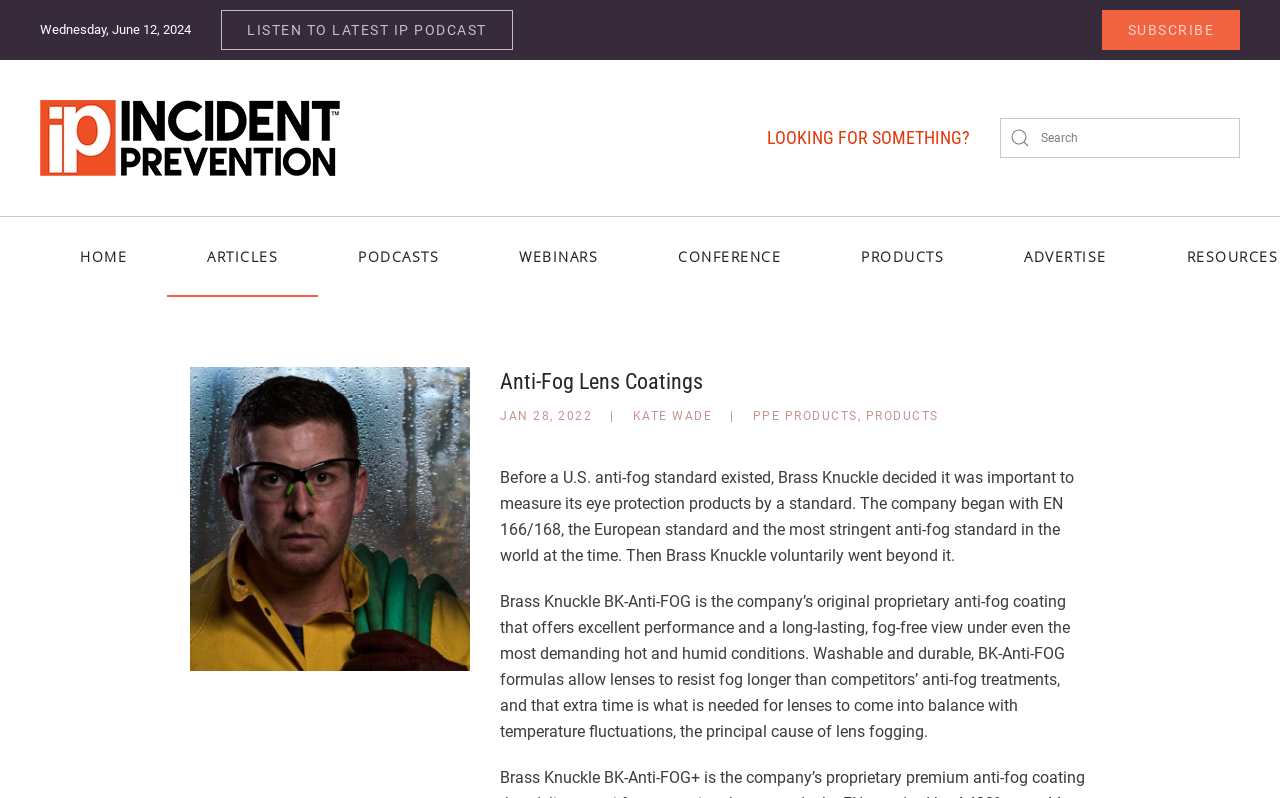Point out the bounding box coordinates of the section to click in order to follow this instruction: "Go to home page".

[0.031, 0.272, 0.13, 0.372]